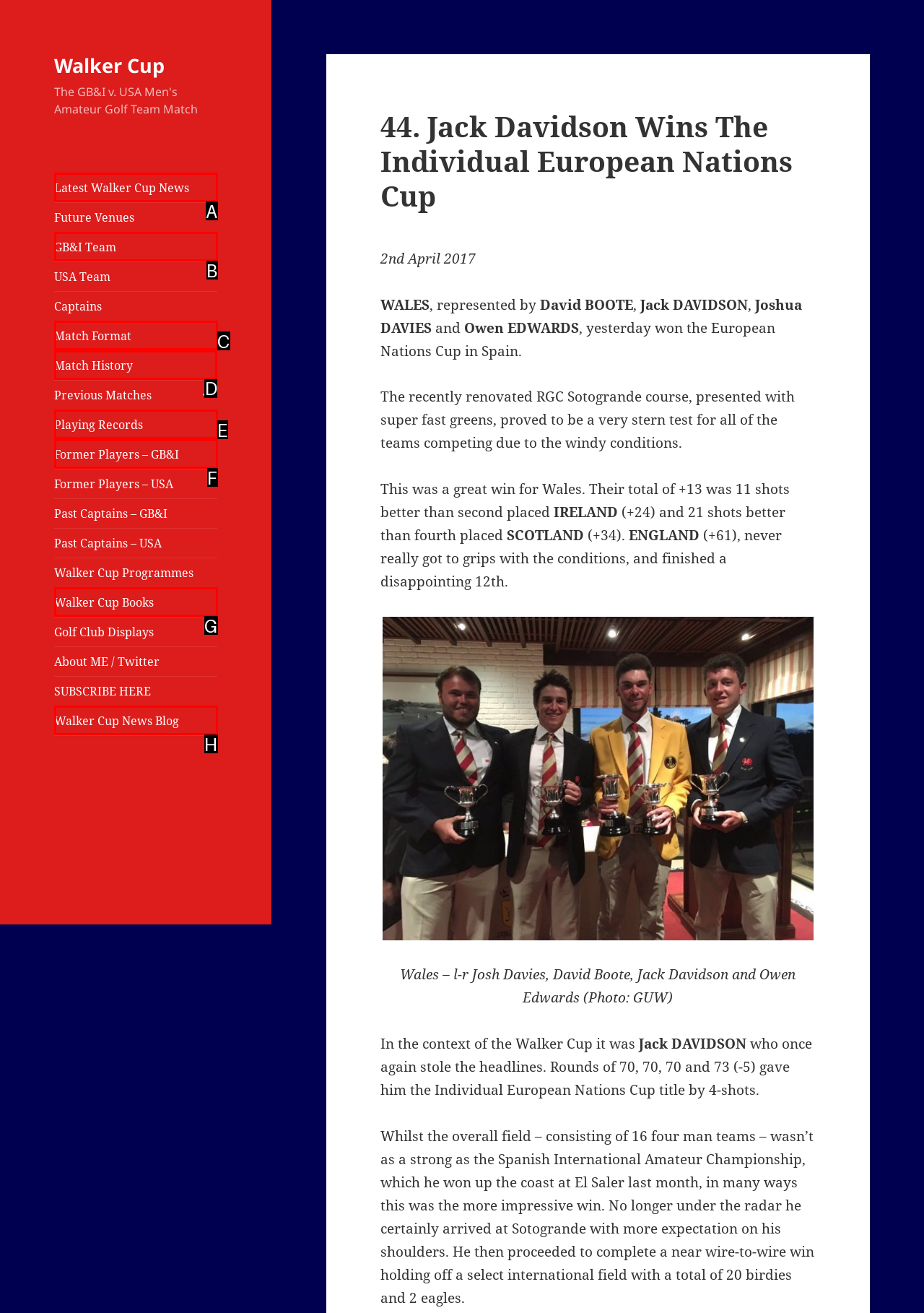Find the correct option to complete this instruction: Click on Match History. Reply with the corresponding letter.

D